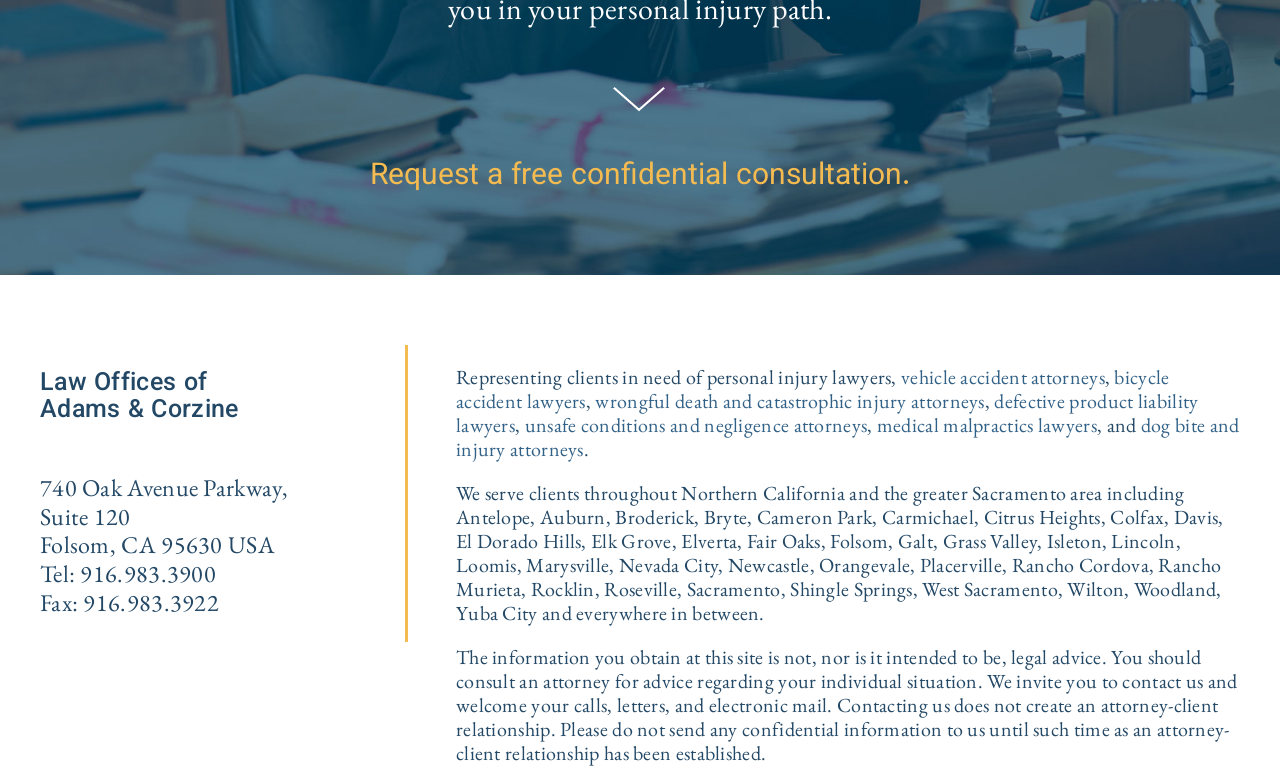What should you do before sending confidential information to this law firm?
Please respond to the question with a detailed and informative answer.

According to the static text element at the bottom of the webpage, you should establish an attorney-client relationship before sending confidential information to this law firm. This is stated in the disclaimer that reads 'Contacting us does not create an attorney-client relationship. Please do not send any confidential information to us until such time as an attorney-client relationship has been established.'